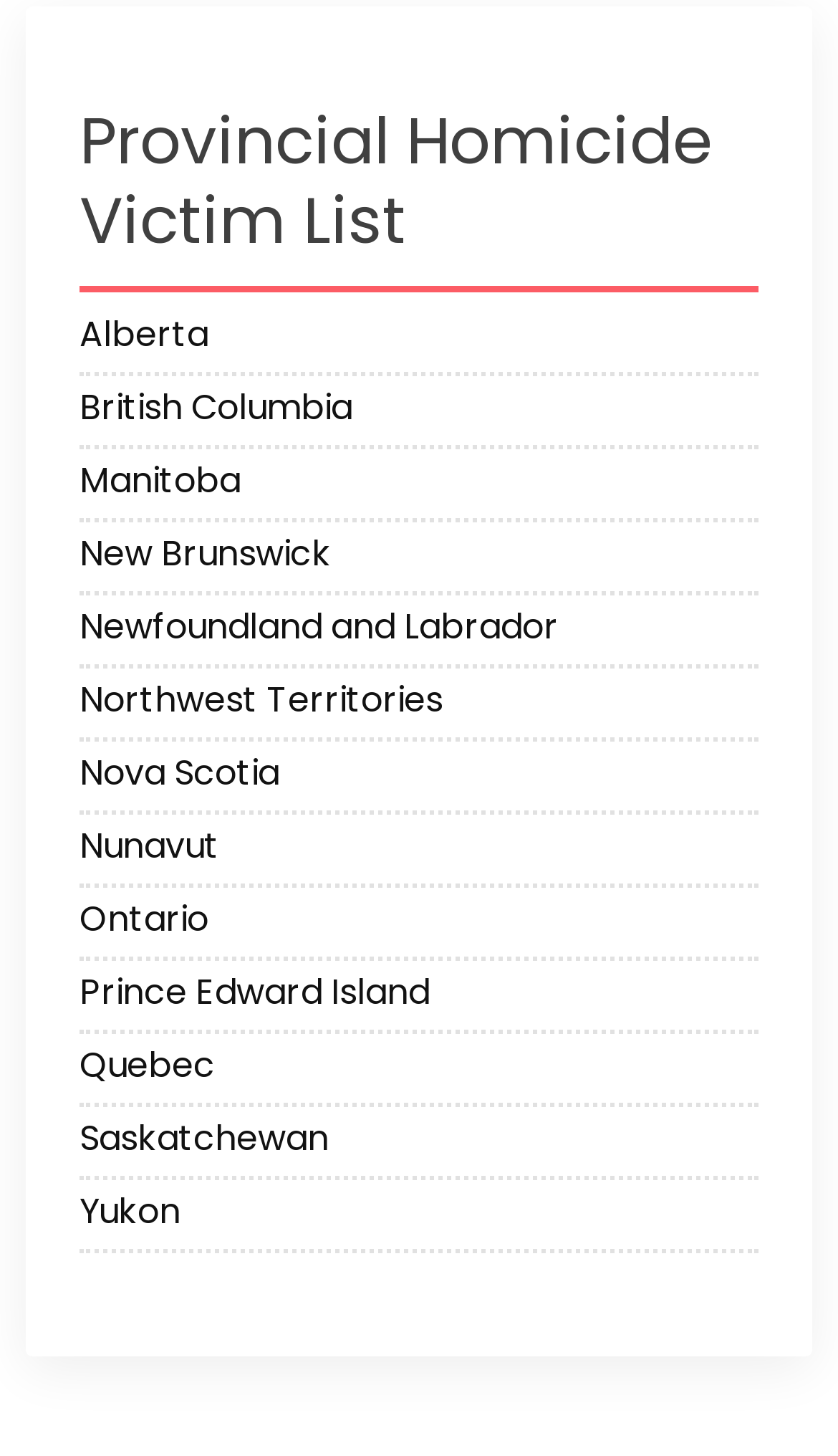Reply to the question below using a single word or brief phrase:
How many provinces are listed?

13